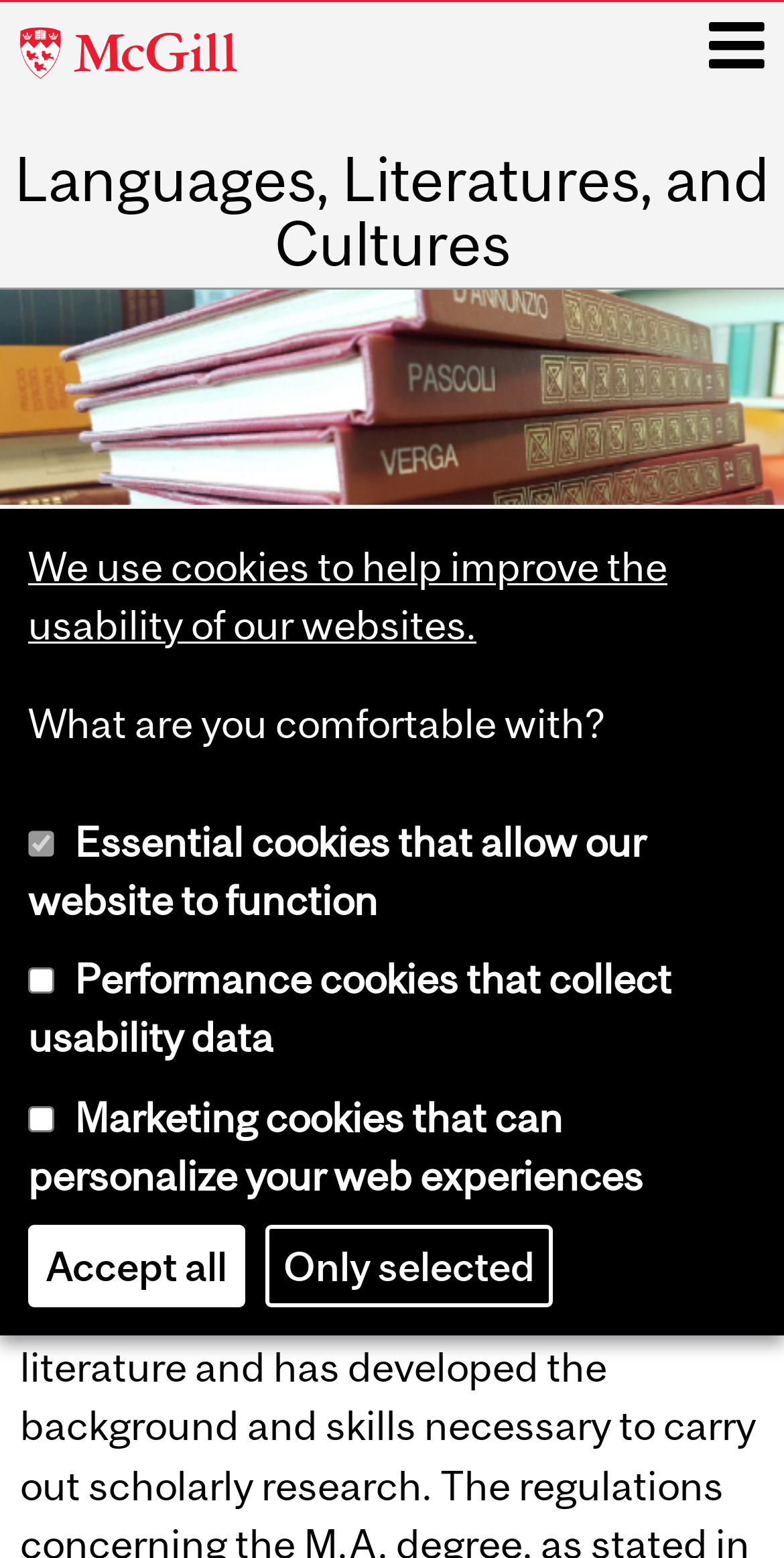Identify the bounding box coordinates of the region that needs to be clicked to carry out this instruction: "Click the McGill University link". Provide these coordinates as four float numbers ranging from 0 to 1, i.e., [left, top, right, bottom].

[0.025, 0.008, 0.499, 0.064]